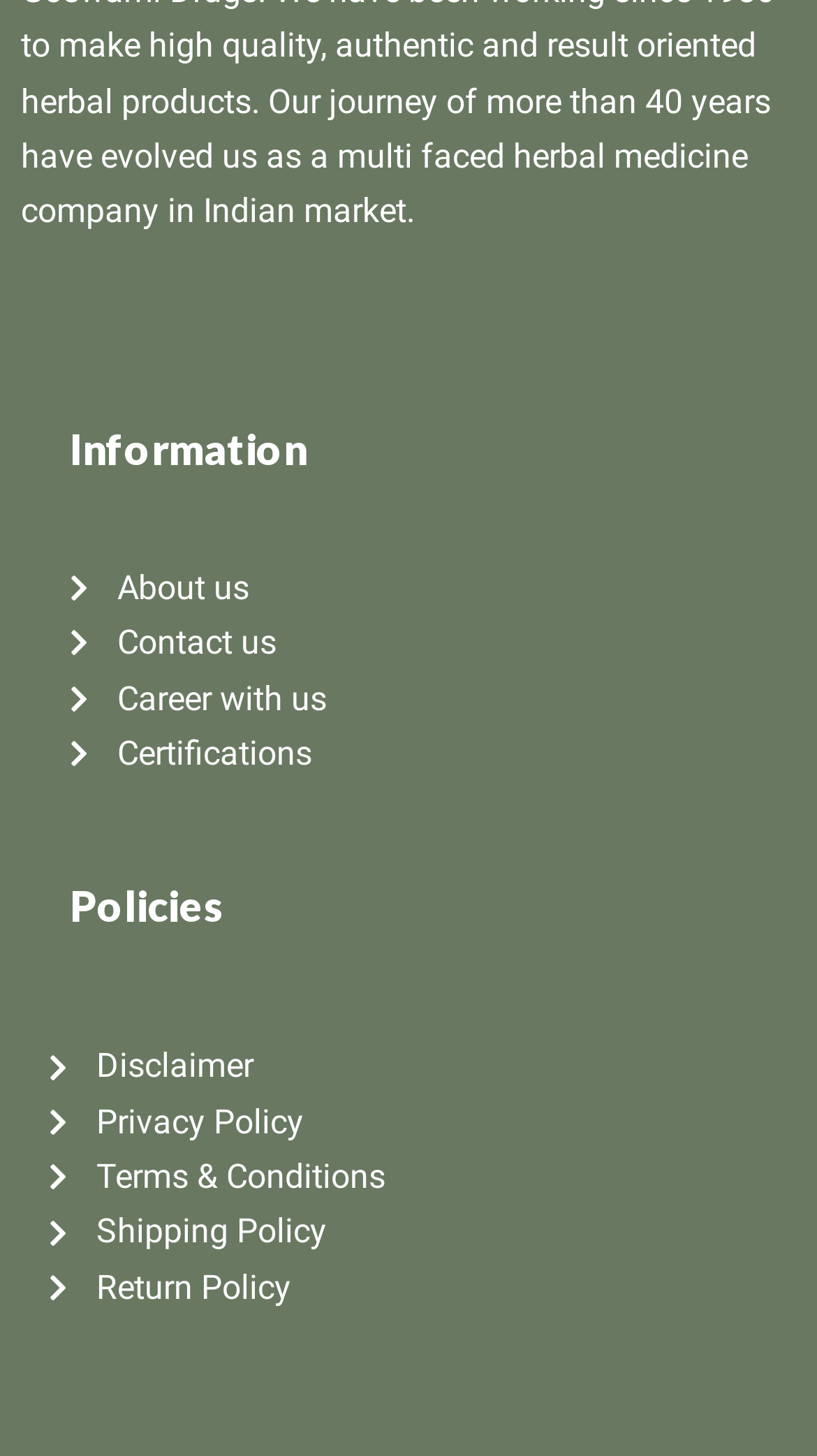Find the bounding box coordinates for the area that should be clicked to accomplish the instruction: "Read Terms & Conditions".

[0.06, 0.79, 0.94, 0.828]